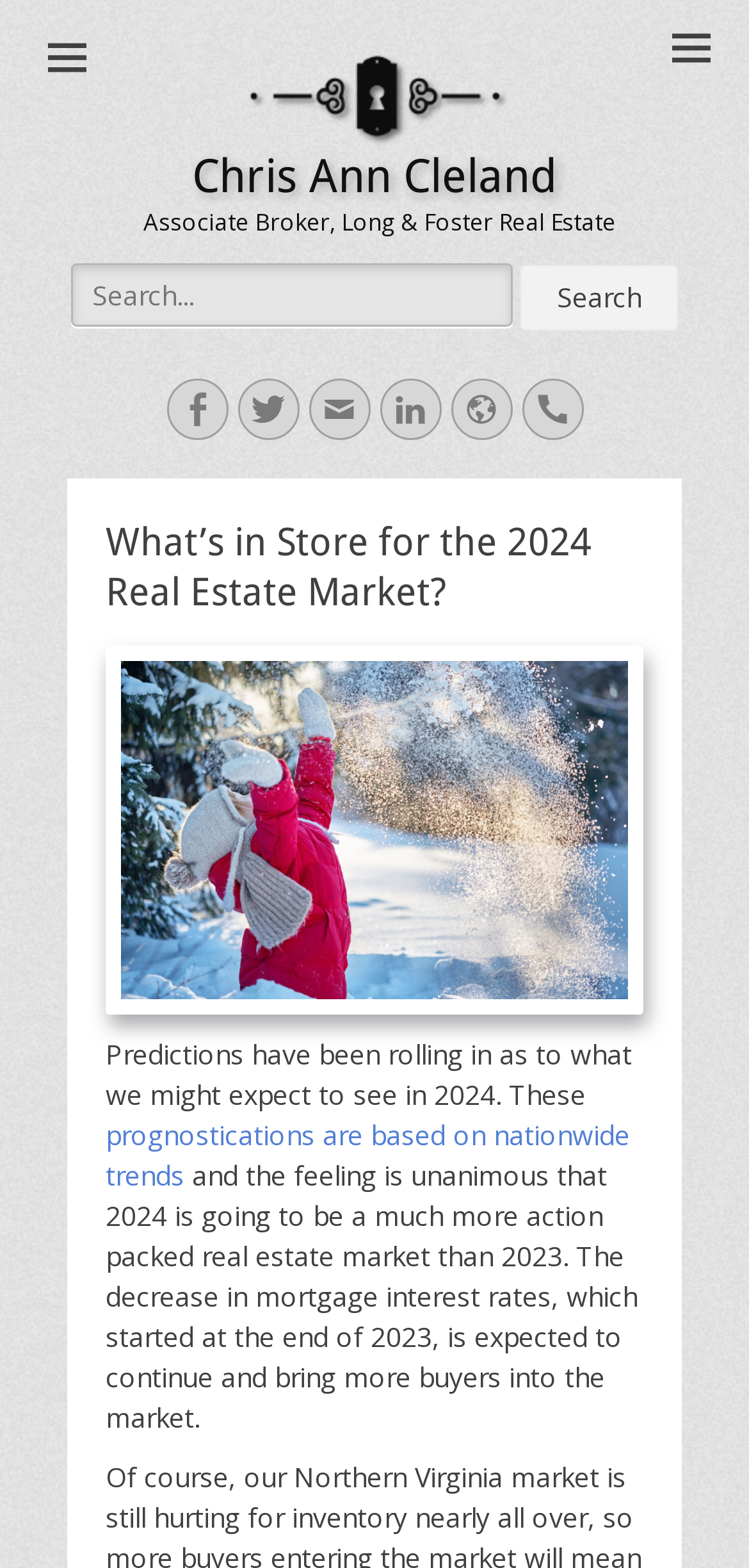Please specify the bounding box coordinates of the area that should be clicked to accomplish the following instruction: "Share on Facebook". The coordinates should consist of four float numbers between 0 and 1, i.e., [left, top, right, bottom].

[0.222, 0.241, 0.304, 0.281]